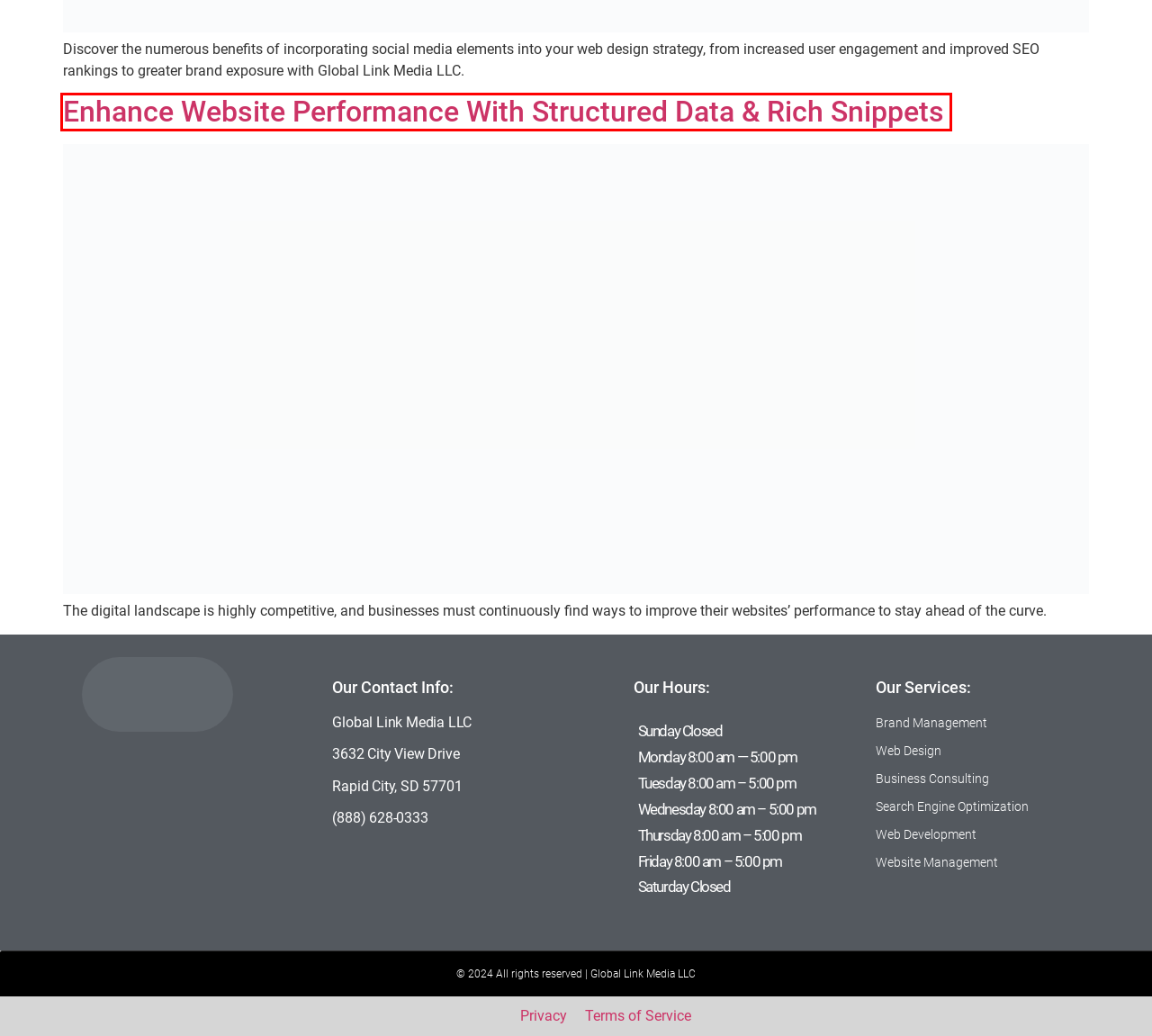After examining the screenshot of a webpage with a red bounding box, choose the most accurate webpage description that corresponds to the new page after clicking the element inside the red box. Here are the candidates:
A. Our Blog | Digital Marketing Services Near Me
B. Services | Digital Marketing Services Near Me
C. Enhance Website Performance: Structured Data & Rich Snippets
D. Boost Engagement with Social Media Integration in Web Design
E. Contact Us | Digital Marketing Services Near Me
F. Web Design Portfolio | Digital Marketing Services Near Me
G. User-Centric Content Strategy: Boost Audience Engagement and Drive Conversions for Success
H. Global Link Media LLC | Digital Marketing | Rapid City

C